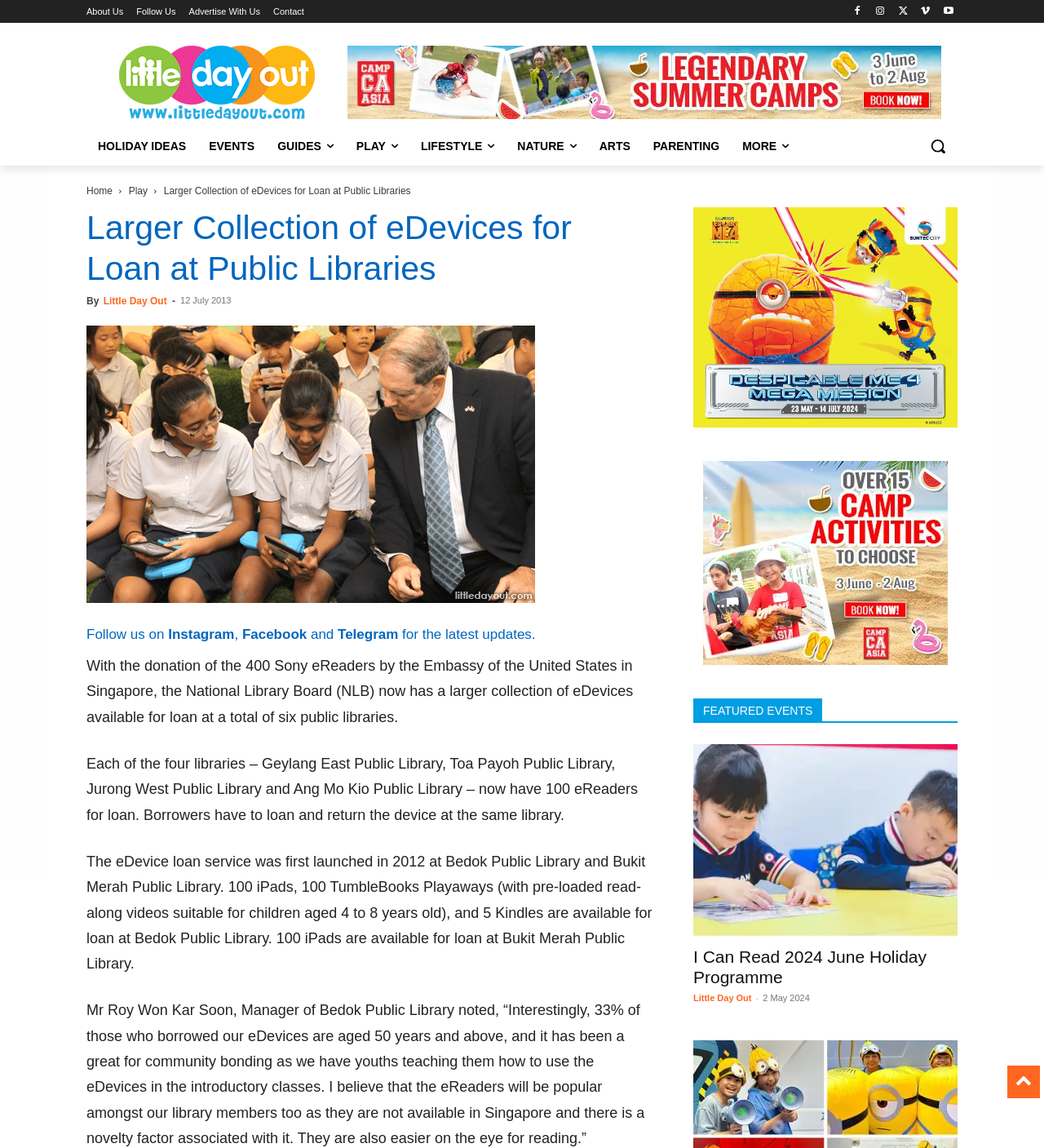Using the provided element description: "title="Little Day Out Logo"", identify the bounding box coordinates. The coordinates should be four floats between 0 and 1 in the order [left, top, right, bottom].

[0.083, 0.04, 0.333, 0.104]